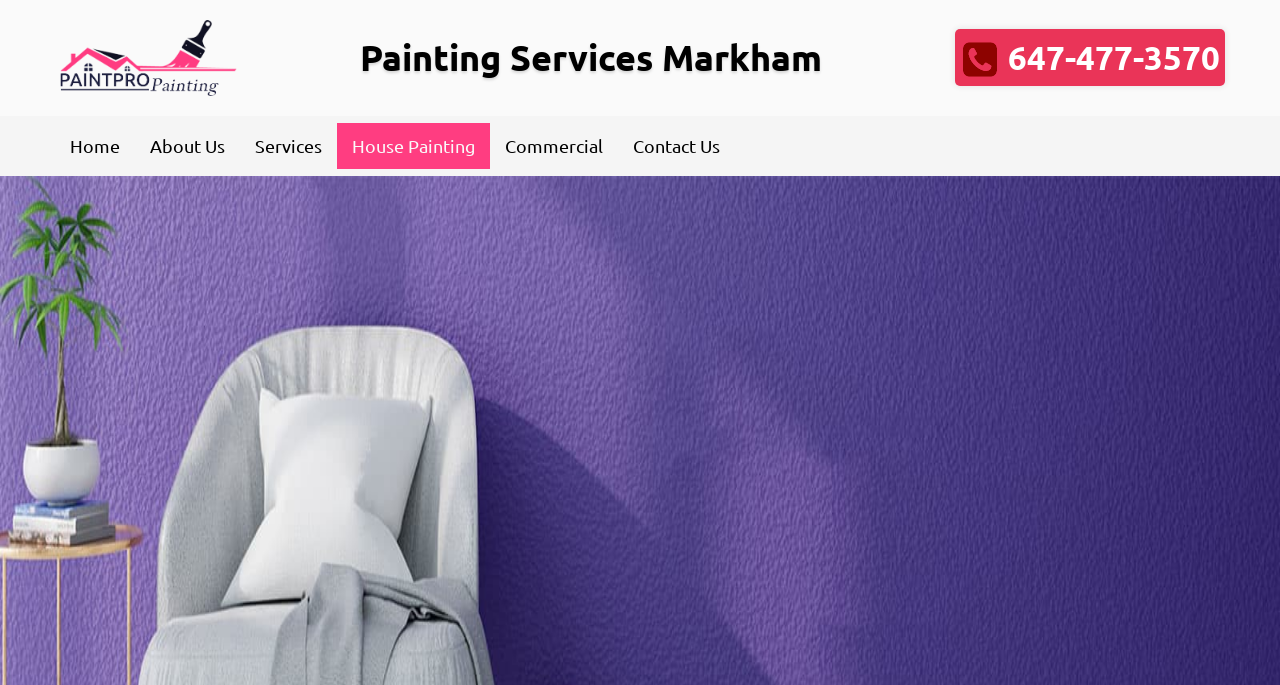Identify the bounding box coordinates for the UI element described by the following text: "alt="Painter Markham"". Provide the coordinates as four float numbers between 0 and 1, in the format [left, top, right, bottom].

[0.043, 0.022, 0.189, 0.147]